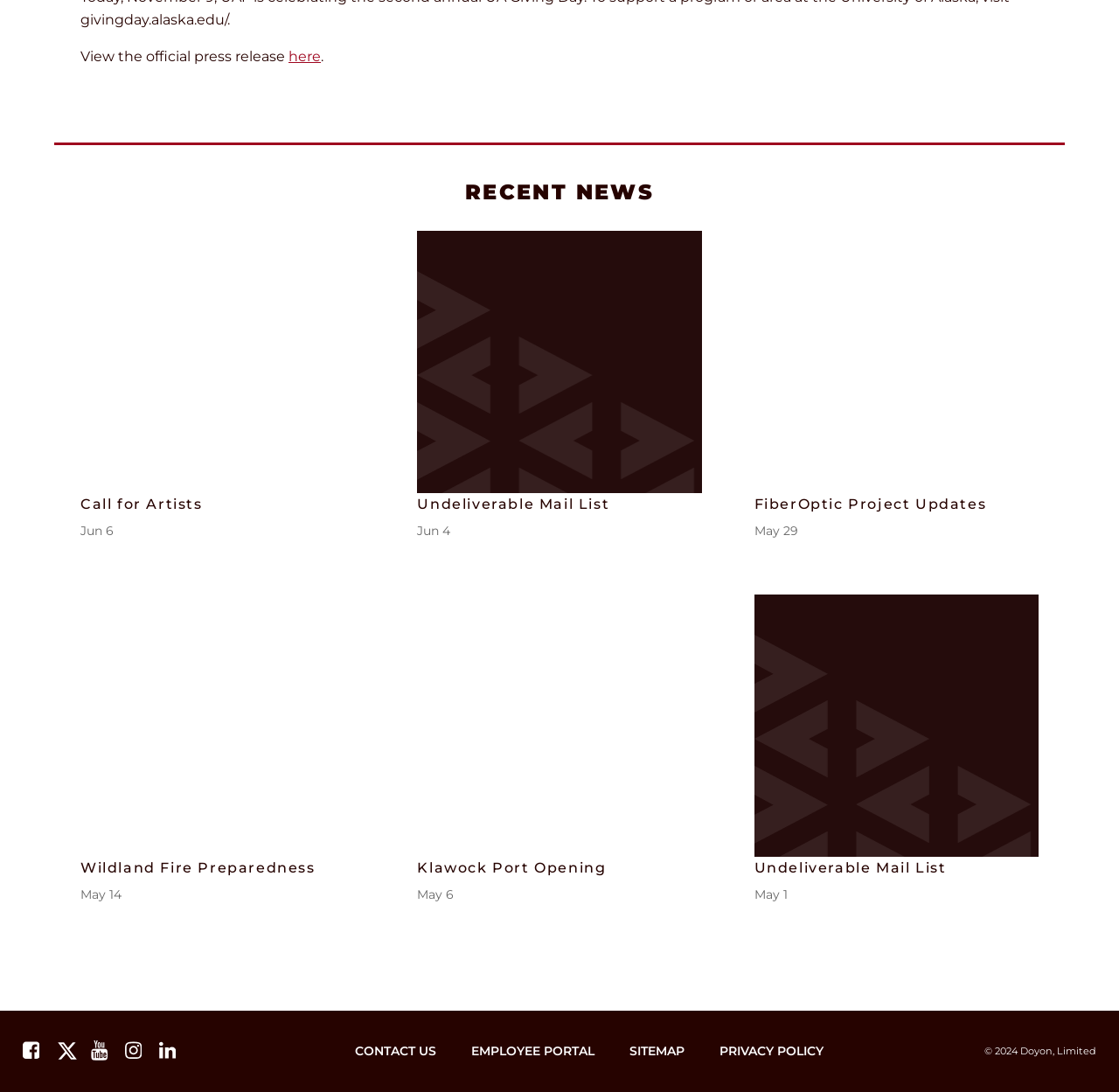Predict the bounding box of the UI element based on the description: "Jun 4". The coordinates should be four float numbers between 0 and 1, formatted as [left, top, right, bottom].

[0.373, 0.479, 0.403, 0.493]